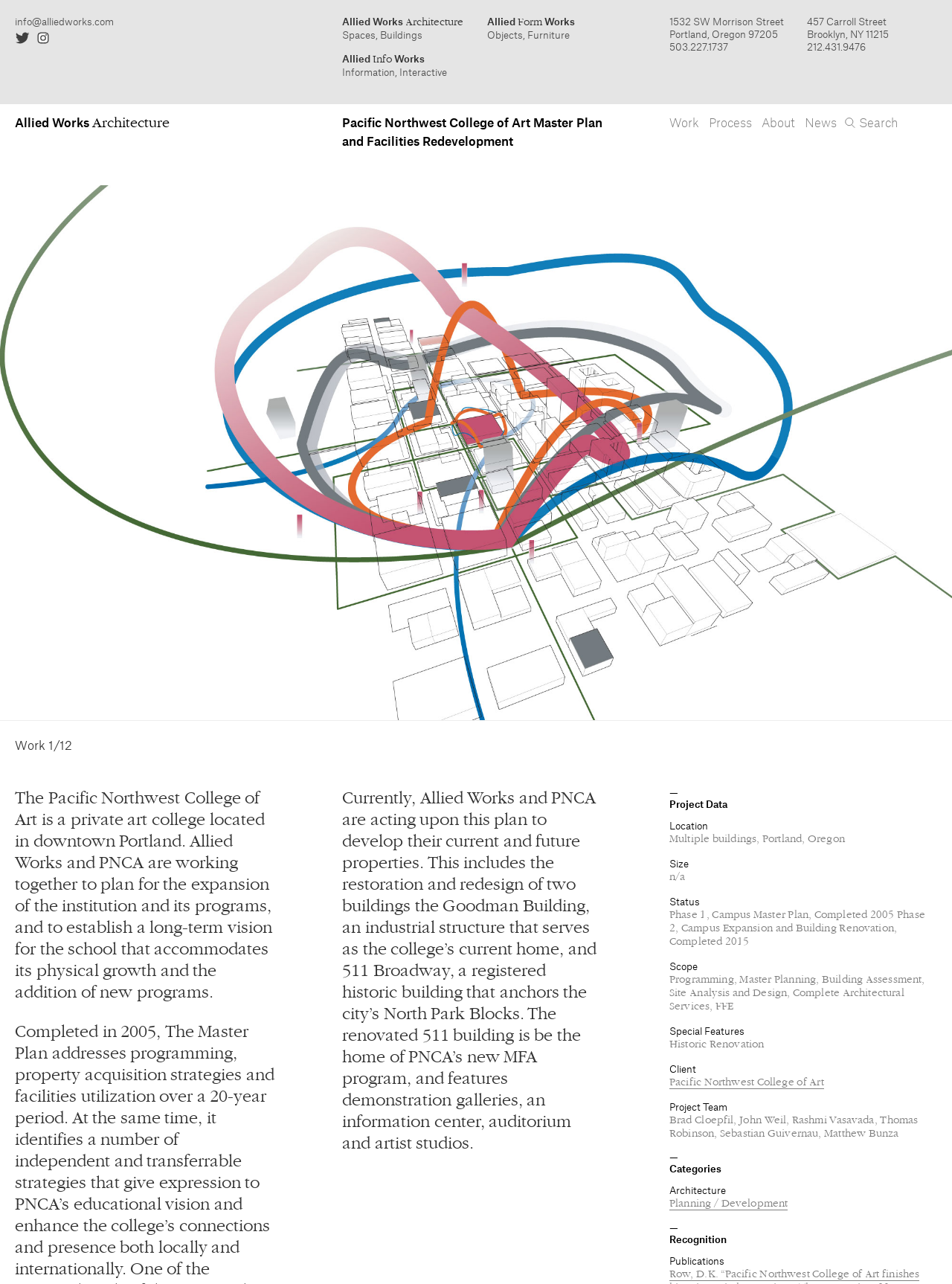Please find the bounding box coordinates for the clickable element needed to perform this instruction: "Visit the 'About' page".

[0.8, 0.008, 0.835, 0.02]